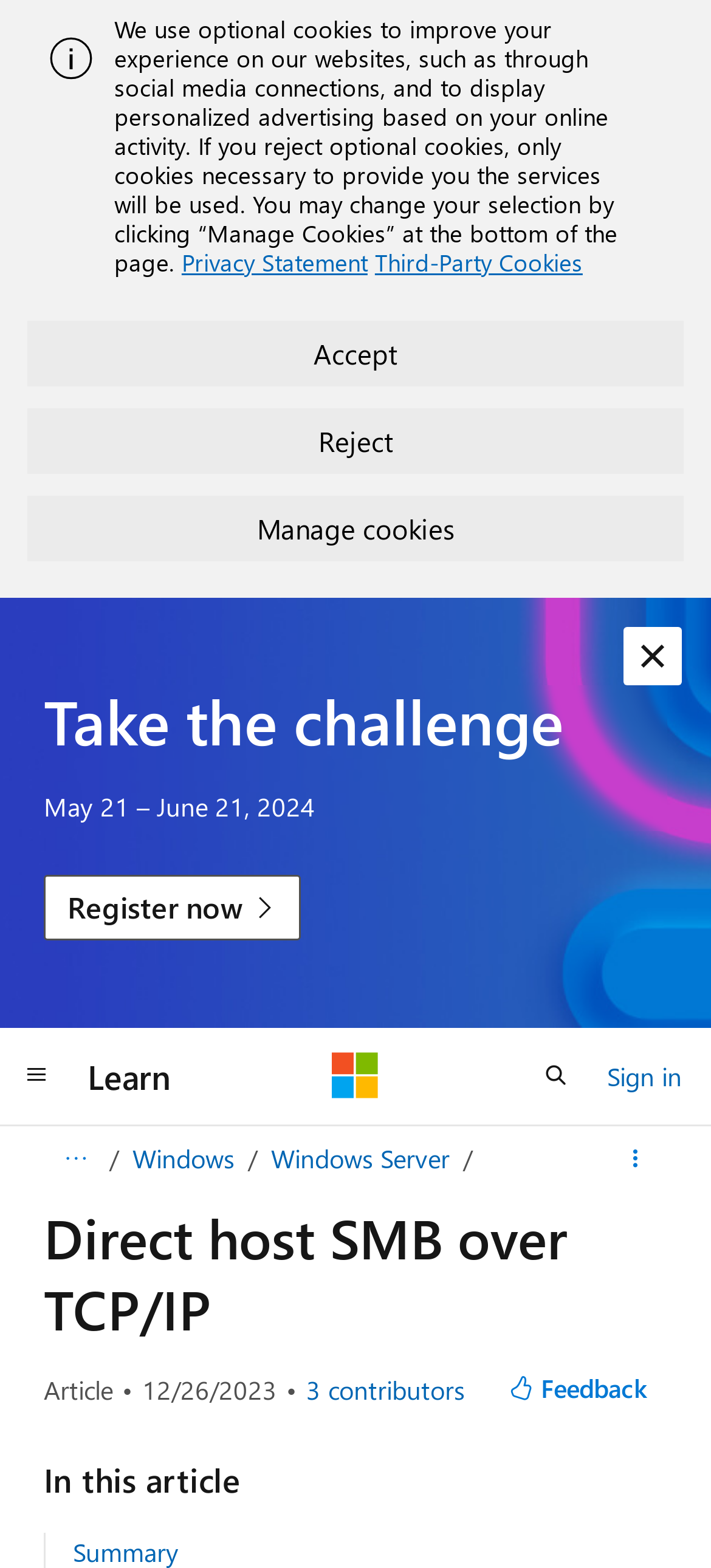Give a complete and precise description of the webpage's appearance.

The webpage is about direct hosting of SMB over TCP/IP, specifically on Windows Server. At the top, there is an alert section with an image and a message about optional cookies, along with links to the privacy statement and third-party cookies. Below this section, there are three buttons to accept, reject, or manage cookies.

Further down, there is a heading "Take the challenge" with a date range from May 21 to June 21, 2024, and a link to register now. On the right side, there is a button to dismiss the alert.

The top navigation bar has buttons for global navigation, search, and sign-in, as well as links to "Learn" and "Microsoft". Below this, there is a breadcrumb section with links to "Windows" and "Windows Server".

The main content of the page is headed by "Direct host SMB over TCP/IP" and has an article section with a review date of December 26, 2023. There is a button to view all contributors, which indicates that there are 3 contributors. Additionally, there is a feedback button.

Finally, there is a section headed "In this article" at the bottom of the page.